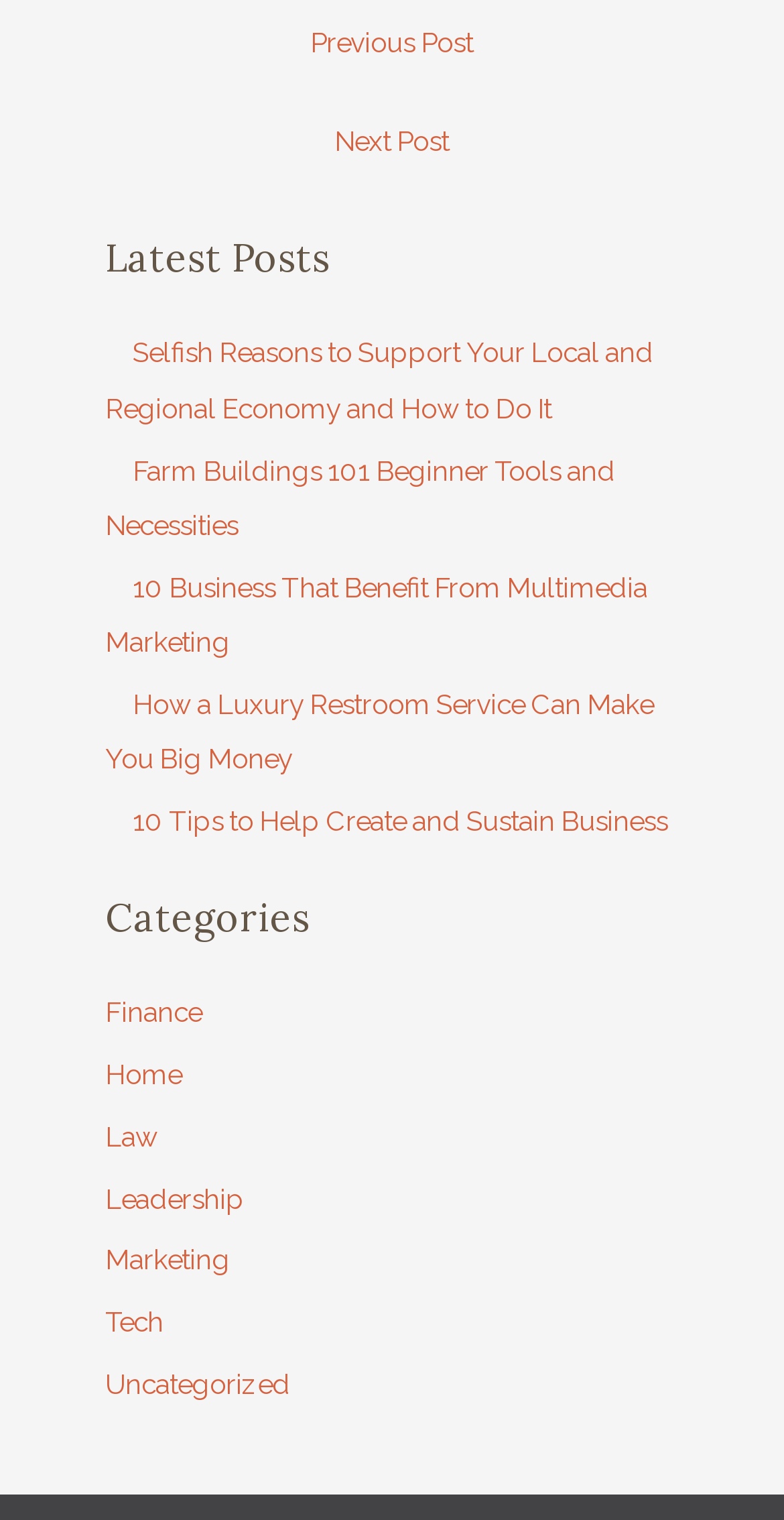What is the last post title?
Look at the screenshot and respond with a single word or phrase.

10 Tips to Help Create and Sustain Business